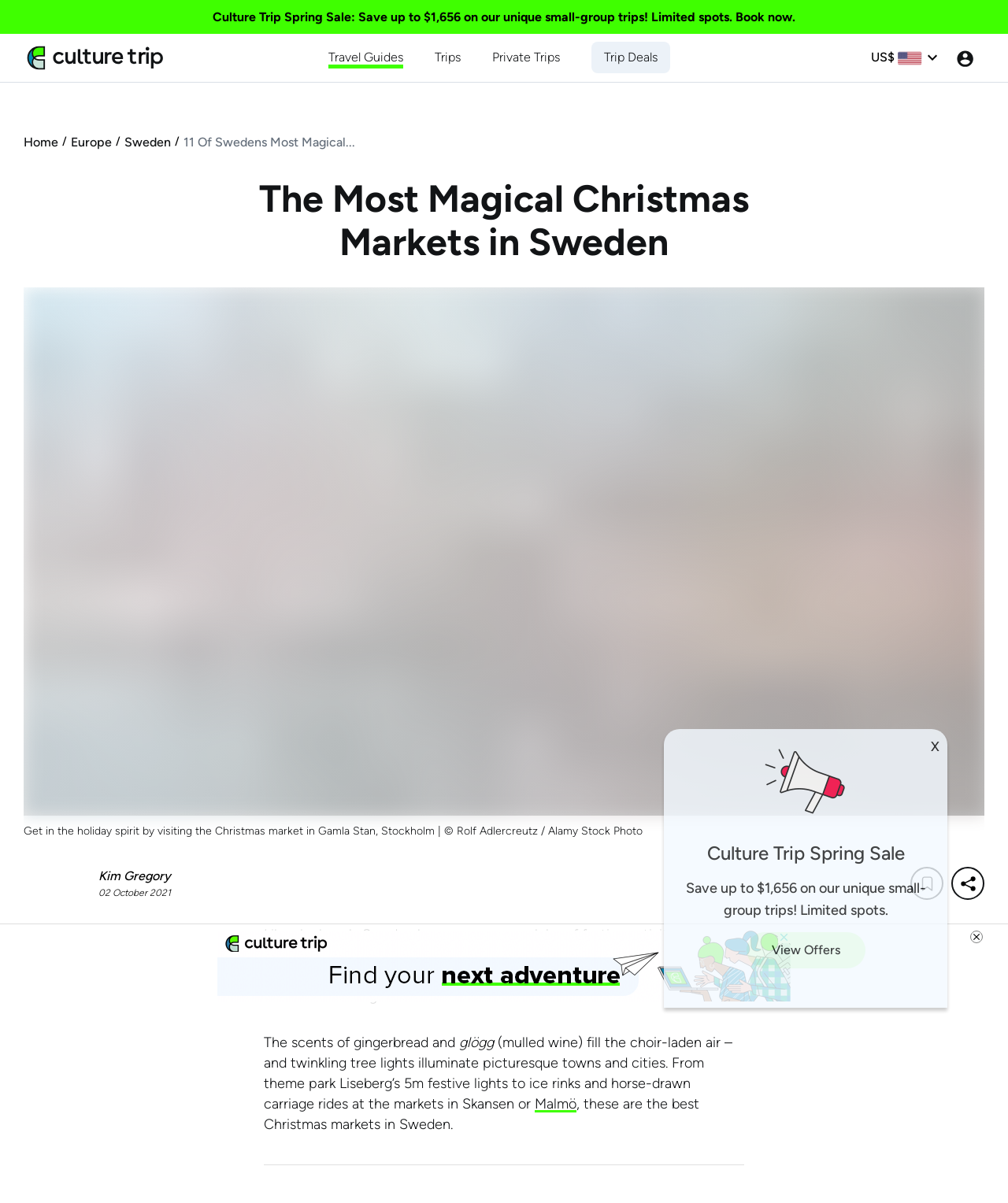Extract the main title from the webpage.

The Most Magical Christmas Markets in Sweden